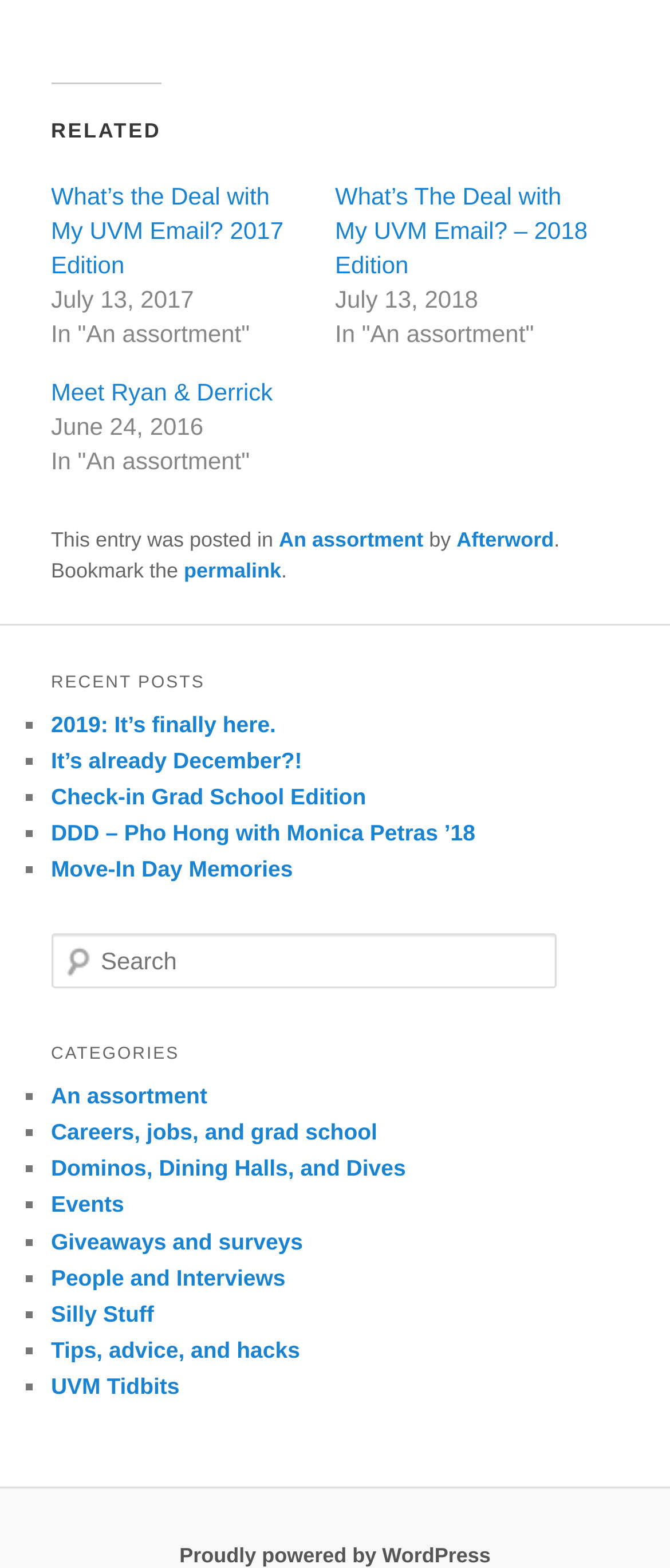Highlight the bounding box coordinates of the region I should click on to meet the following instruction: "Search for something".

[0.076, 0.595, 0.832, 0.63]